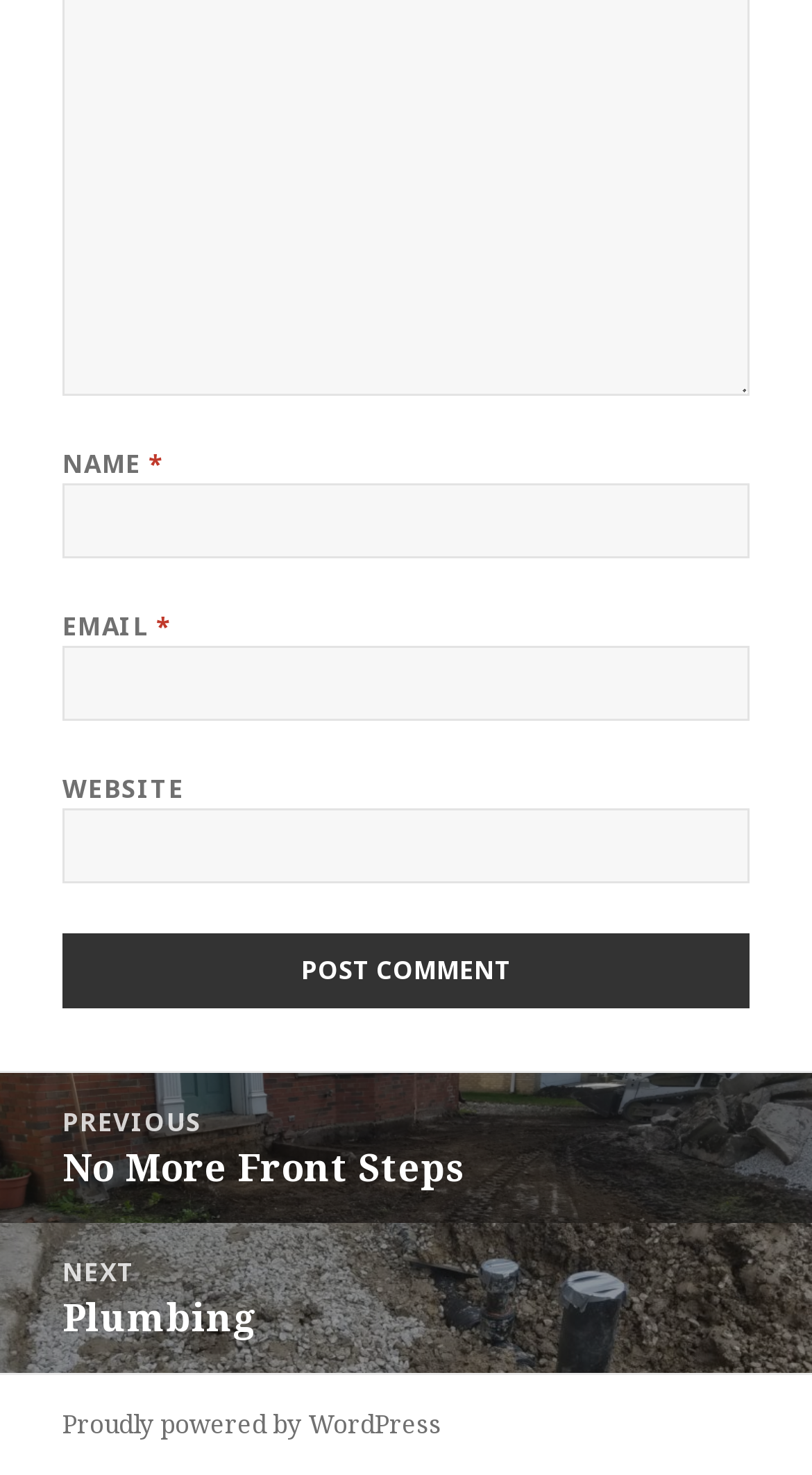Respond to the following query with just one word or a short phrase: 
What is the navigation section for?

Posts